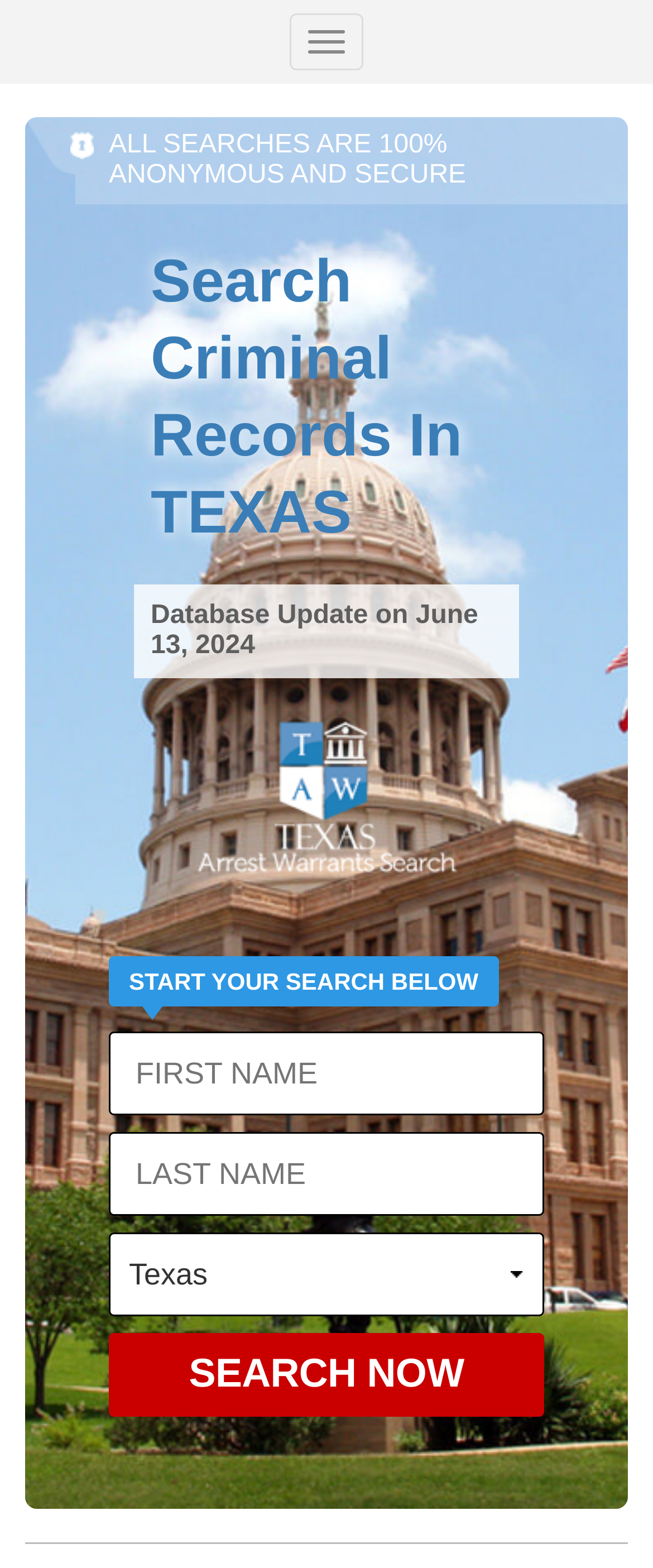What is the purpose of this website?
Based on the image, answer the question with as much detail as possible.

Based on the webpage's content, especially the heading 'Search Criminal Records In TEXAS' and the presence of search fields for first name, last name, and a combobox, it can be inferred that the purpose of this website is to search criminal records.